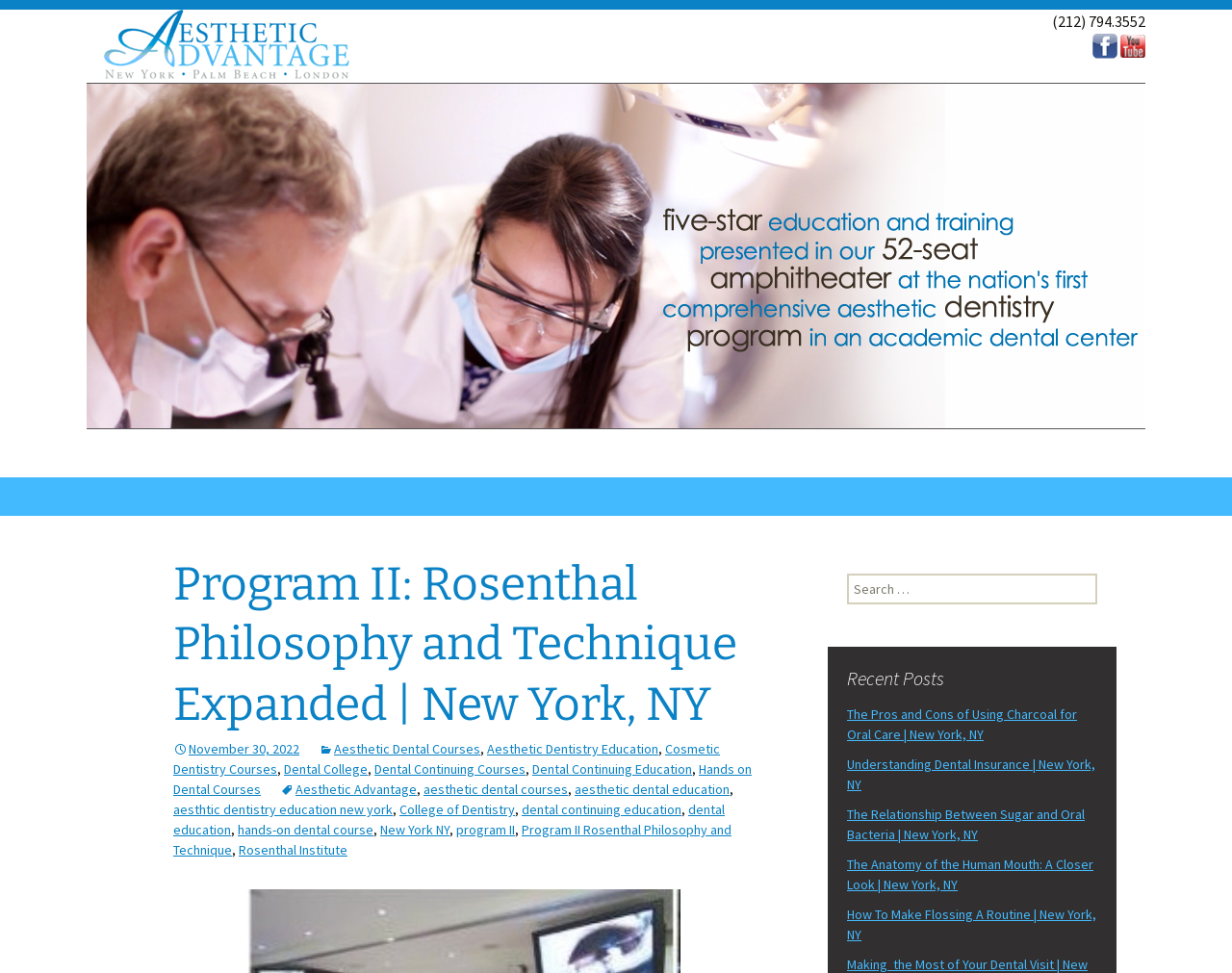How many social media links are on the top right?
Deliver a detailed and extensive answer to the question.

I counted the number of social media links on the top right corner of the webpage, and I found two links with images, which I assume are social media links.